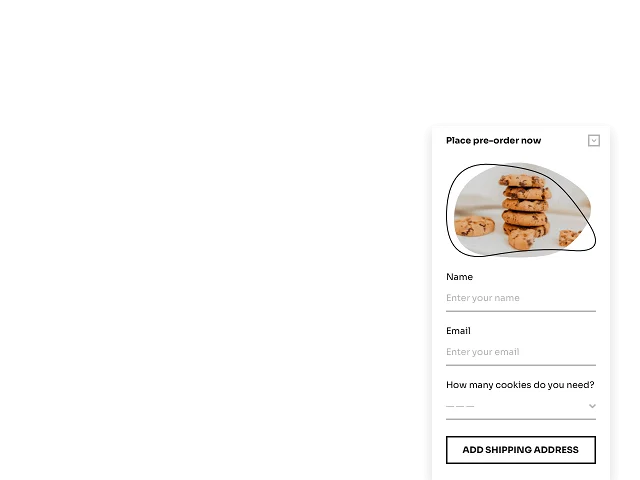What information is required from the customer?
Refer to the image and give a detailed answer to the question.

The pre-order form includes fields for the customer’s name and email, prompting users to provide this information alongside a question asking how many cookies they wish to order, ensuring that the customer's details are collected for the pre-order process.